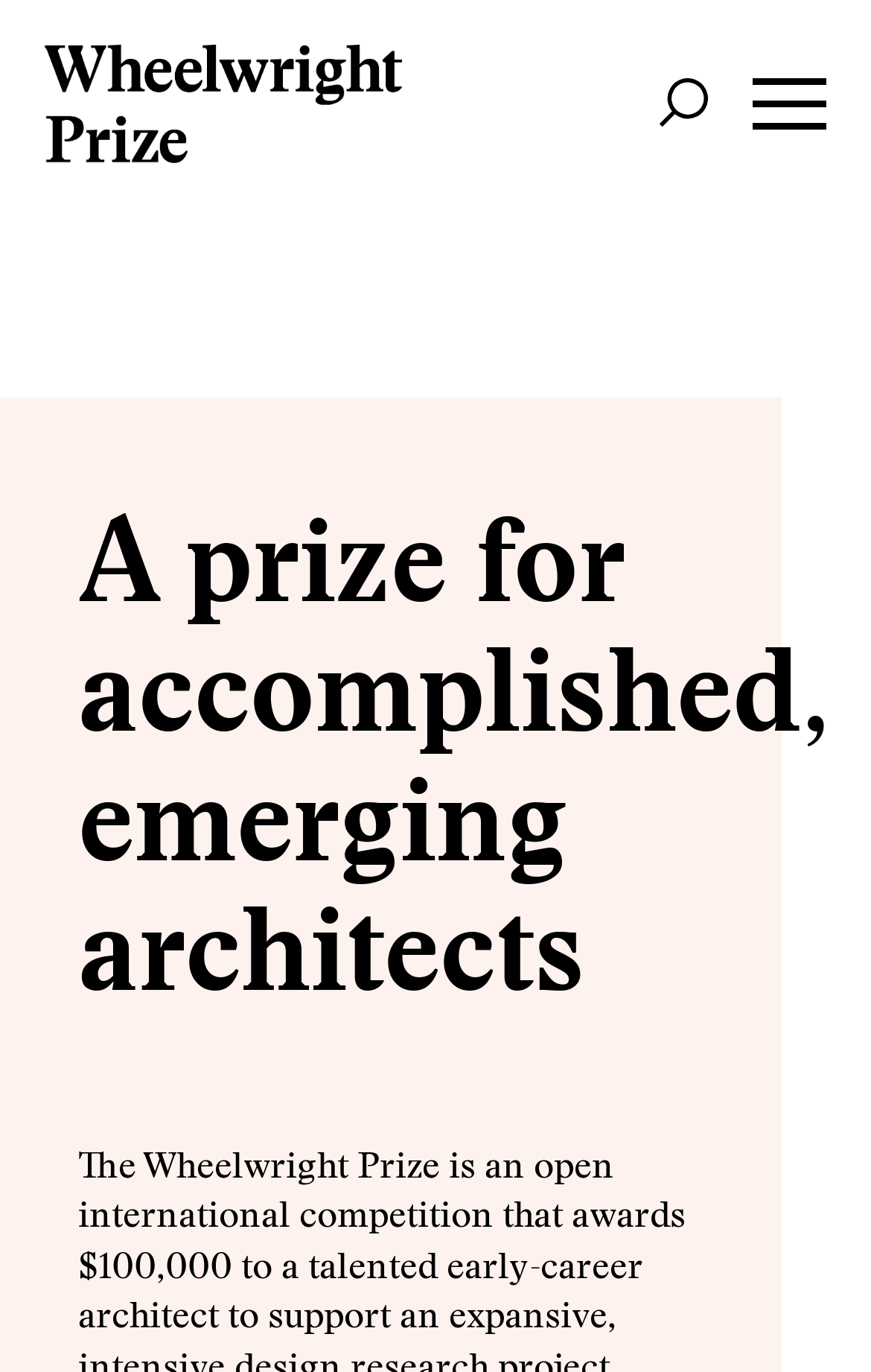Identify and provide the main heading of the webpage.

A prize for accomplished, emerging architects